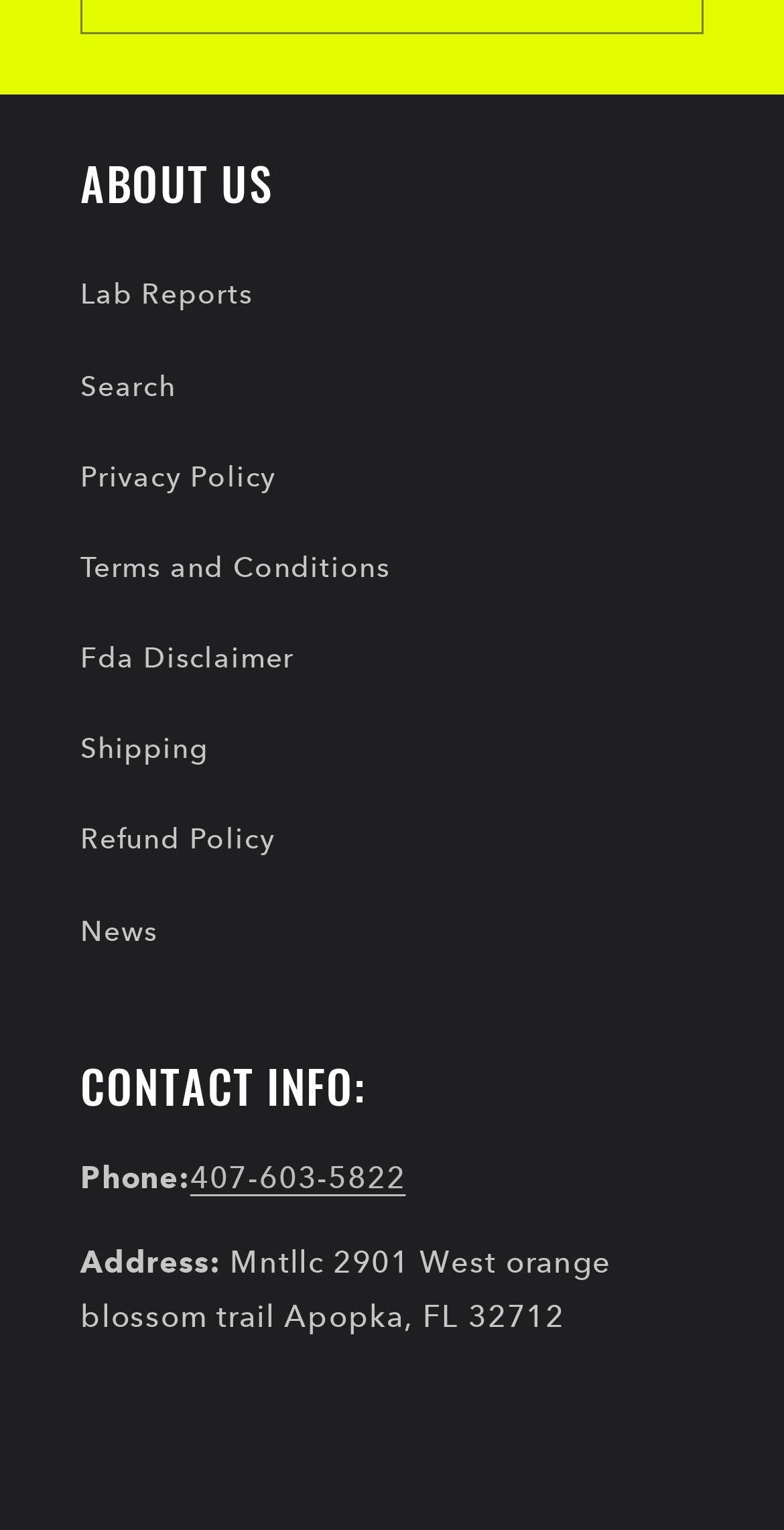Consider the image and give a detailed and elaborate answer to the question: 
What is the purpose of the 'Lab Reports' link?

I inferred the purpose of the 'Lab Reports' link by its name, which suggests that it leads to a page containing lab reports, possibly related to the company's products or services.